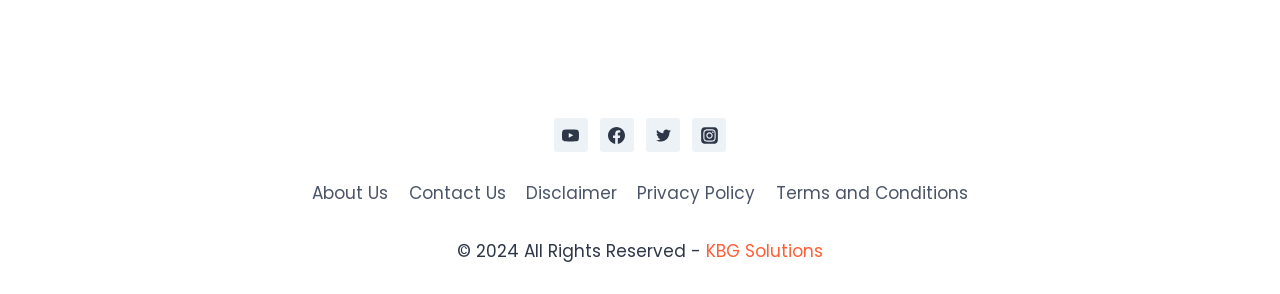Can you specify the bounding box coordinates for the region that should be clicked to fulfill this instruction: "go to YouTube".

[0.433, 0.403, 0.459, 0.518]